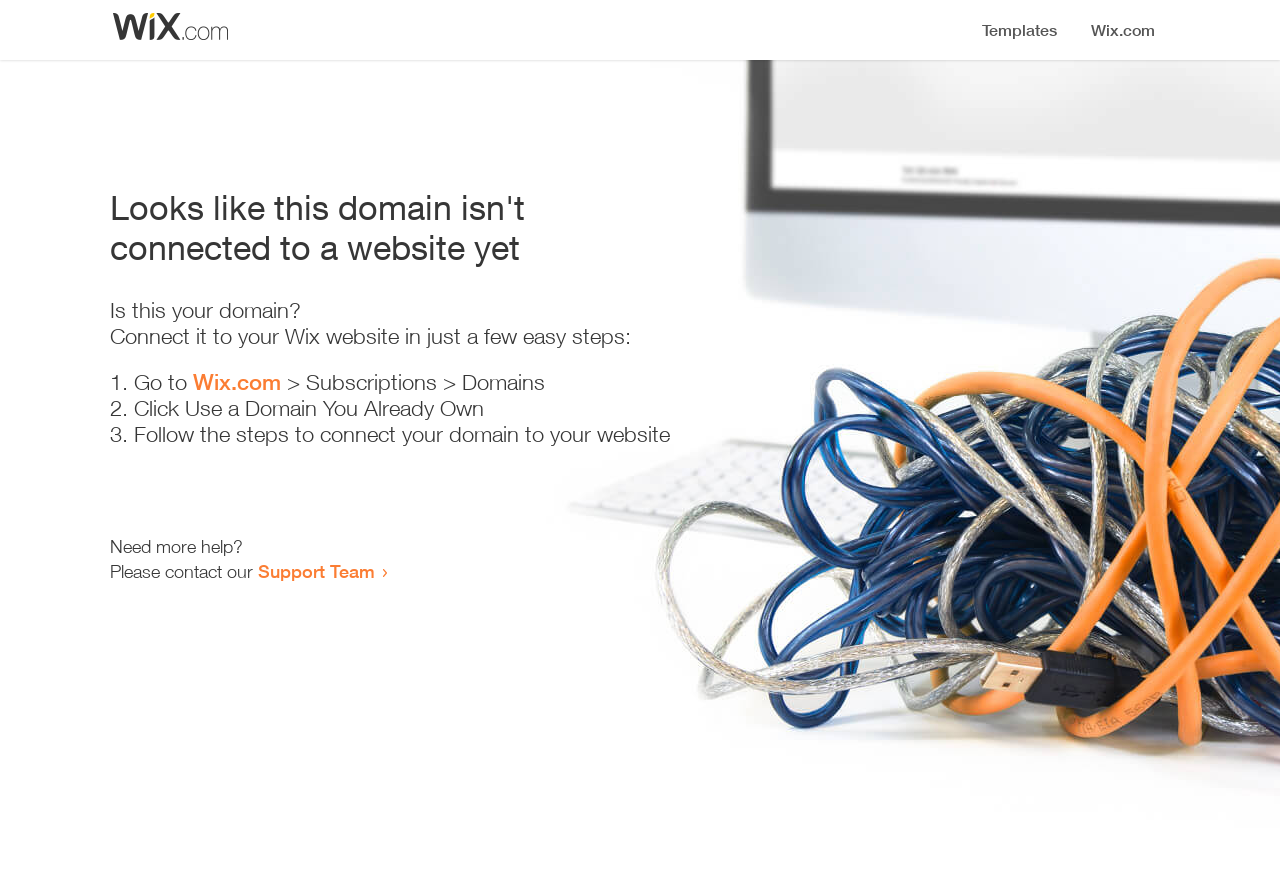Write an extensive caption that covers every aspect of the webpage.

The webpage appears to be an error page, indicating that a domain is not connected to a website yet. At the top, there is a small image, followed by a heading that states the error message. Below the heading, there is a series of instructions to connect the domain to a Wix website. The instructions are presented in a step-by-step format, with three numbered list items. Each list item contains a brief description of the action to take, with a link to Wix.com in the first step. 

To the right of the instructions, there is a small gap, and then a section that offers additional help. This section contains two lines of text, with a link to the Support Team in the second line. The entire content is centered on the page, with a moderate amount of whitespace between the elements.